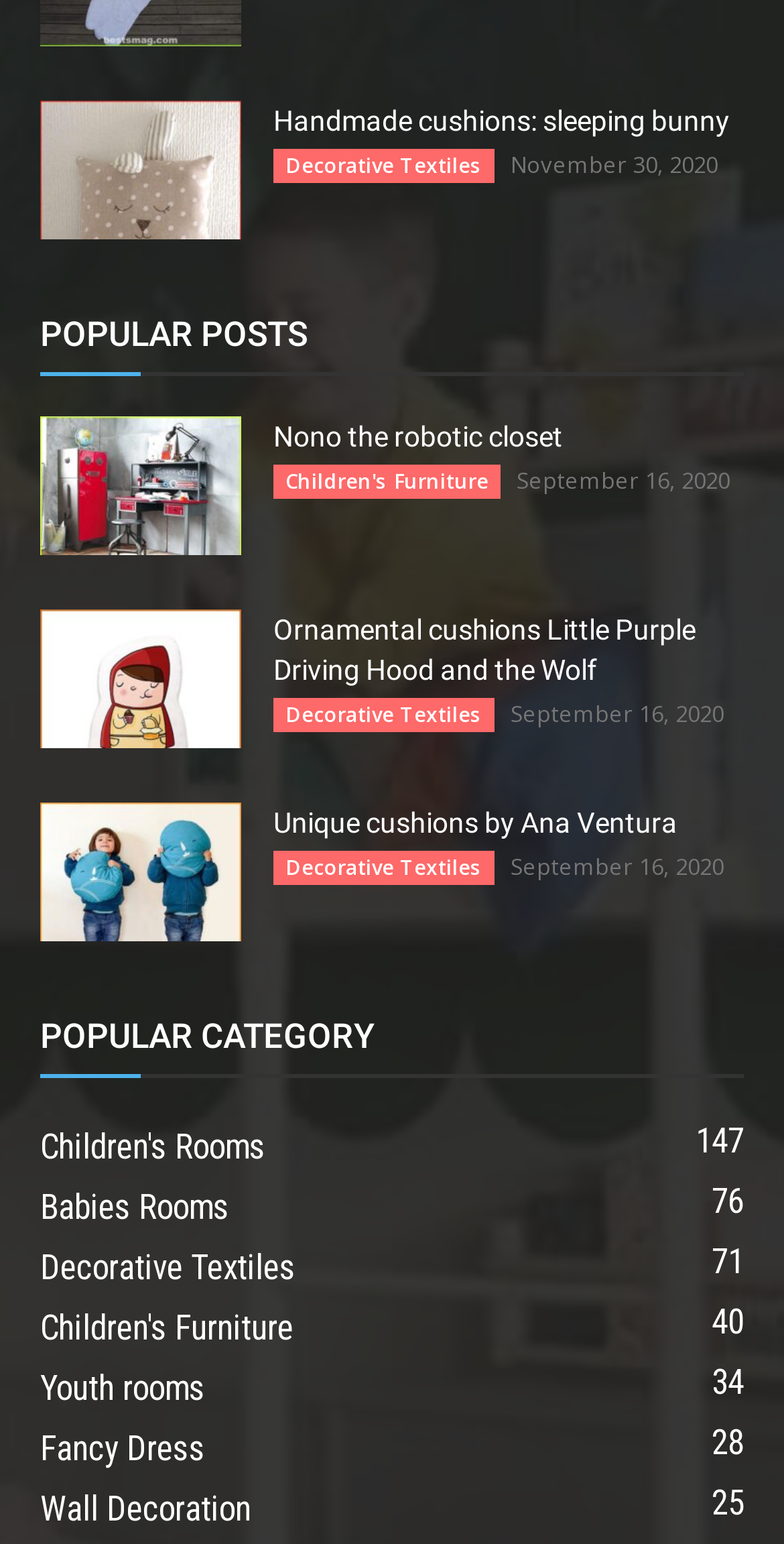Show the bounding box coordinates for the HTML element as described: "title="Nono the robotic closet"".

[0.051, 0.27, 0.308, 0.36]